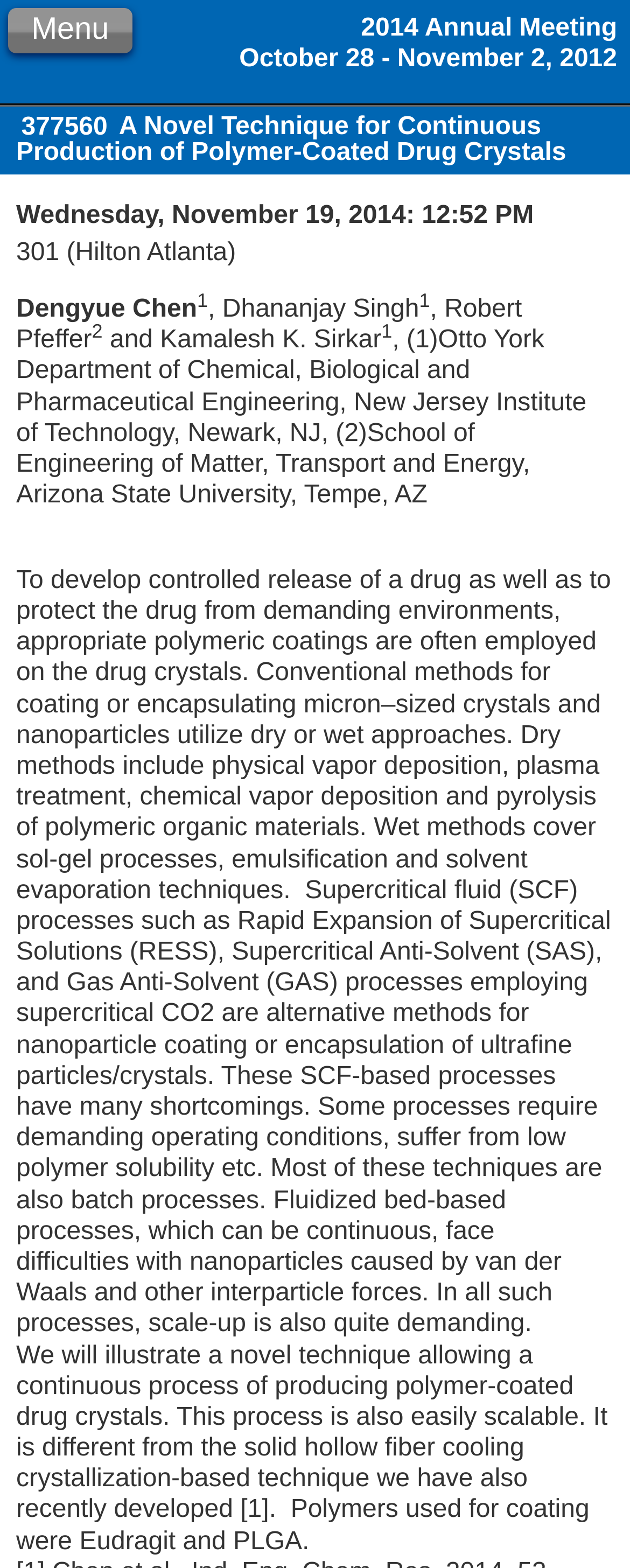Create a detailed narrative describing the layout and content of the webpage.

This webpage appears to be an abstract for a research paper titled "A Novel Technique for Continuous Production of Polymer-Coated Drug Crystals" presented at the 2014 Annual Meeting. 

At the top of the page, there is a heading that displays the meeting details, "2014 Annual Meeting October 28 - November 2, 2012". A menu button is located at the top left corner. 

Below the meeting details, there is a heading that shows the title of the research paper, "377560 A Novel Technique for Continuous Production of Polymer-Coated Drug Crystals". 

On the left side of the page, there are several lines of text that provide information about the authors and their affiliations. The authors' names are Dengyue Chen, Dhananjay Singh, Robert Pfeffer, and Kamalesh K. Sirkar. They are affiliated with institutions such as the Otto York Department of Chemical, Biological and Pharmaceutical Engineering, New Jersey Institute of Technology, and the School of Engineering of Matter, Transport and Energy, Arizona State University.

The main content of the abstract is divided into two paragraphs. The first paragraph explains the background and motivation of the research, discussing the conventional methods for coating or encapsulating micron-sized crystals and nanoparticles, including dry and wet approaches, and supercritical fluid processes. It highlights the shortcomings of these methods, such as demanding operating conditions, low polymer solubility, and difficulties with scale-up.

The second paragraph describes the novel technique developed by the authors, which allows for a continuous process of producing polymer-coated drug crystals. This process is easily scalable and differs from the solid hollow fiber cooling crystallization-based technique developed by the authors. The polymers used for coating are Eudragit and PLGA.